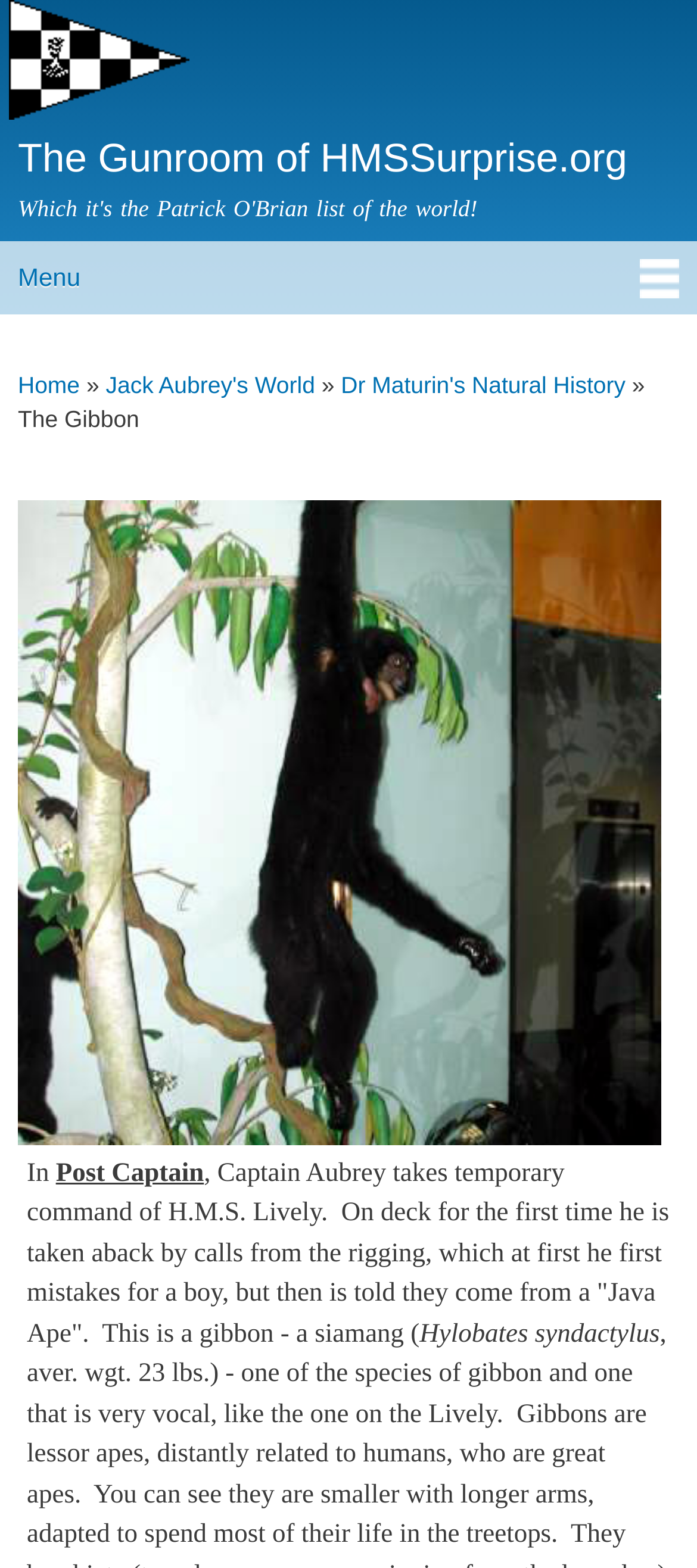Create a detailed summary of all the visual and textual information on the webpage.

The webpage is about The Gibbon, a section within The Gunroom of HMSSurprise.org. At the top-left corner, there is a link to skip to the main content. Next to it, on the top-left, is a link to the Home page, accompanied by a small Home icon. 

The main title, "The Gunroom of HMSSurprise.org", is prominently displayed at the top-center of the page. Below it, there is a heading "Main menu" on the top-left, followed by a link to the menu that spans the entire width of the page. 

Under the main title, there is a navigation menu with links to "Home", "Jack Aubrey's World", and "Dr Maturin's Natural History". The current page, "The Gibbon", is indicated by a right arrow symbol and a brief description. 

The main content of the page is about a gibbon, specifically a siamang (Hylobates syndactylus). There is a large image of a siamang taking up most of the page's width. The text describes an encounter between Captain Aubrey and a gibbon on the deck of H.M.S. Lively, where he initially mistakes the gibbon's calls for a boy's voice.